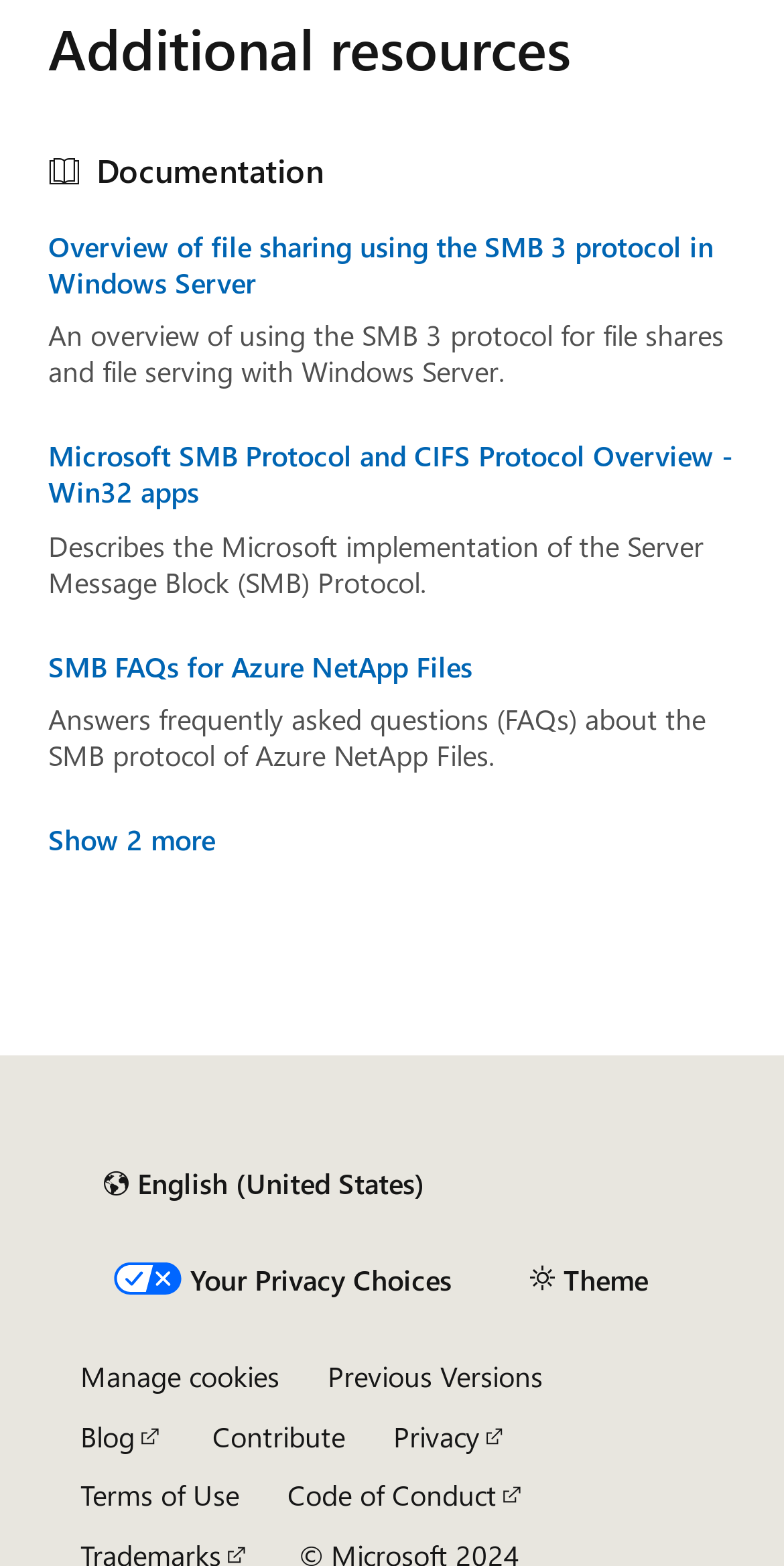Give a one-word or phrase response to the following question: How many links are in the article section?

5